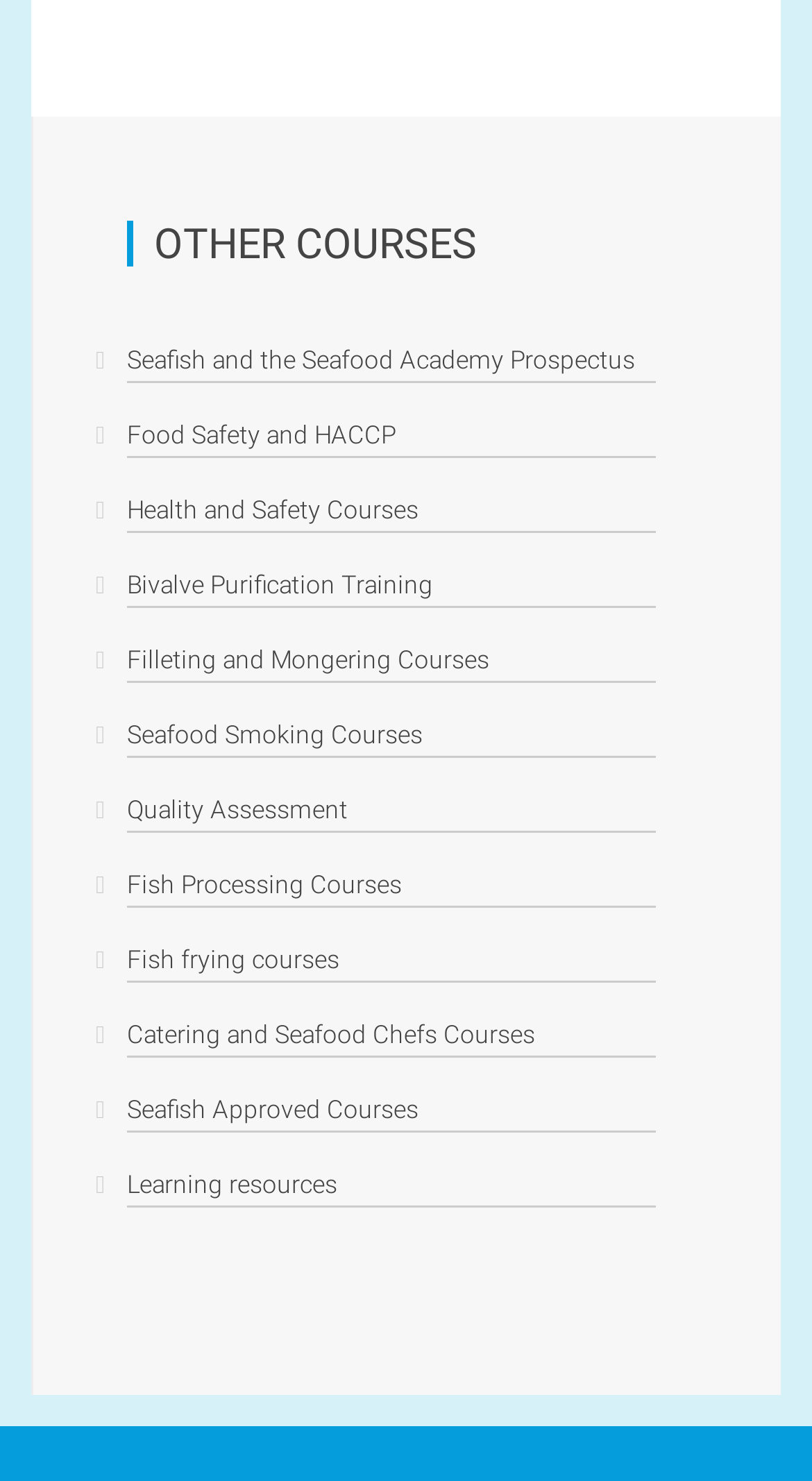Please determine the bounding box coordinates of the element's region to click for the following instruction: "Share via Facebook".

None